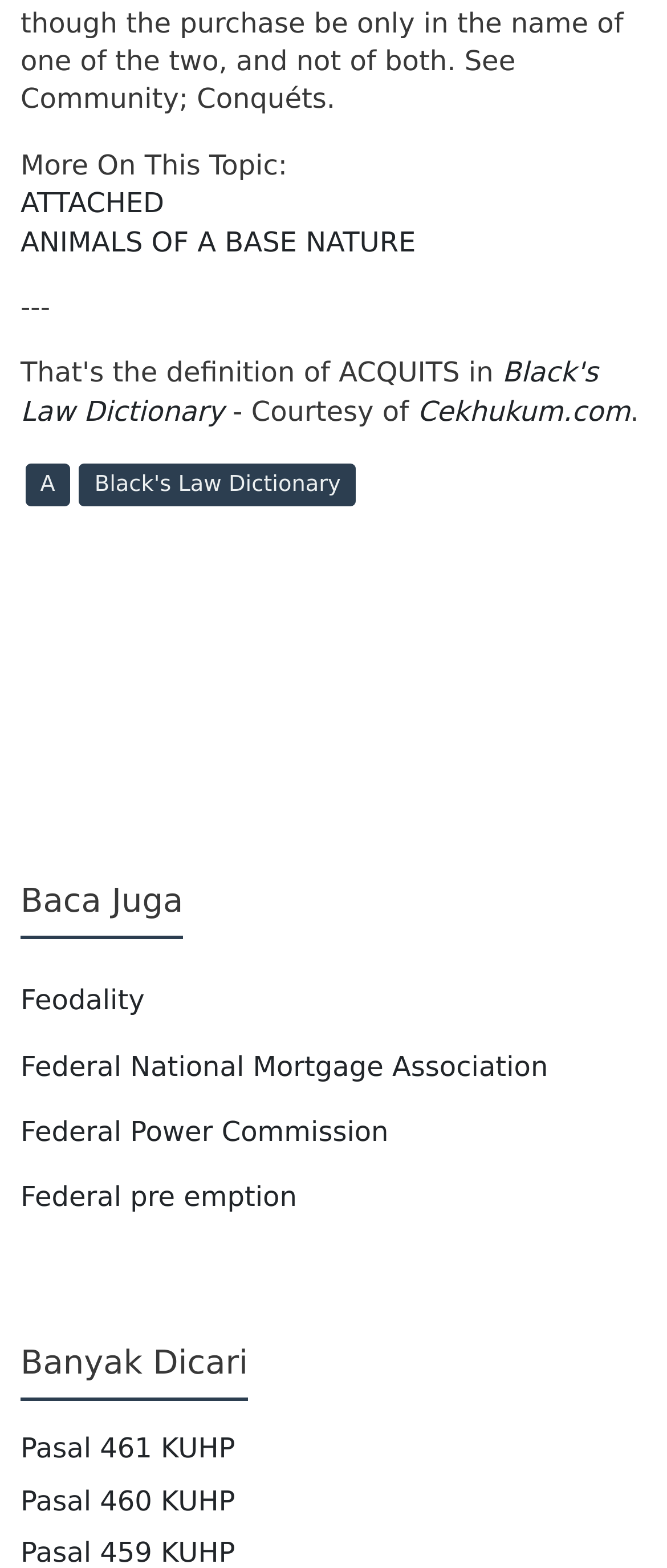What is the source of the 'Black's Law Dictionary' link?
With the help of the image, please provide a detailed response to the question.

I looked at the 'Black's Law Dictionary' link and found that it is courtesy of Cekhukum.com.